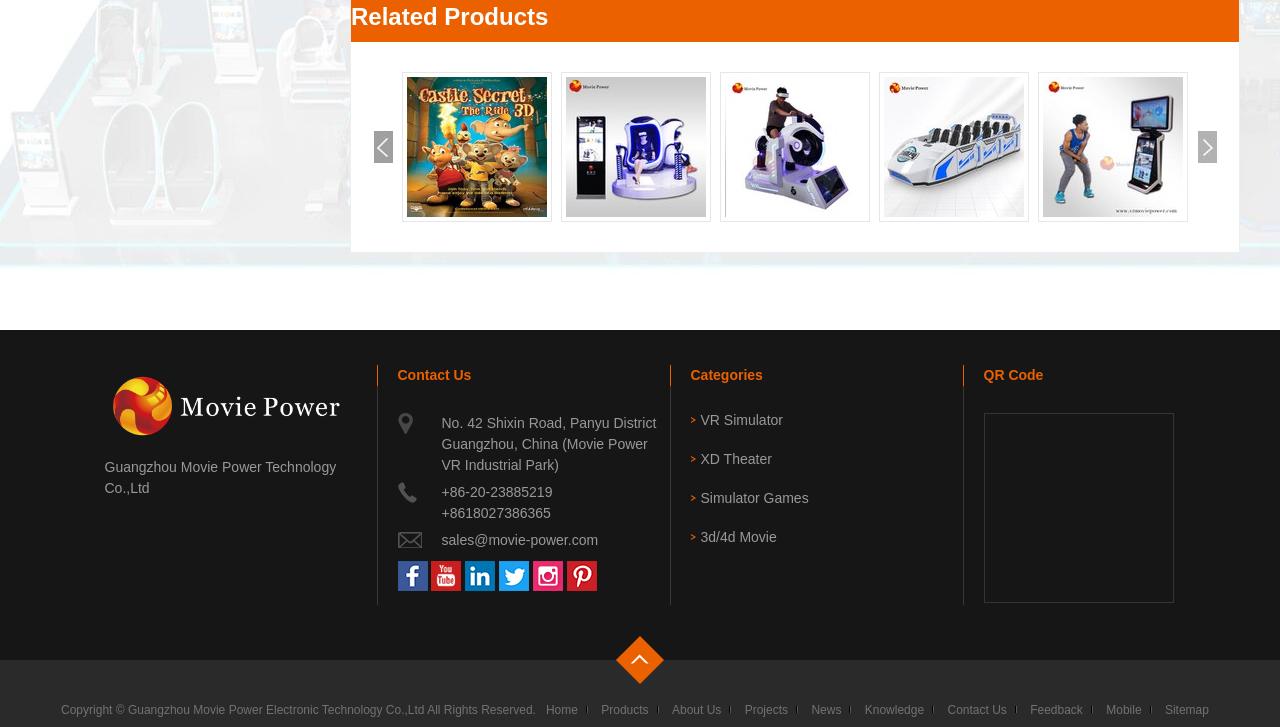Determine the bounding box coordinates of the clickable region to execute the instruction: "Click the 'Business' link". The coordinates should be four float numbers between 0 and 1, denoted as [left, top, right, bottom].

None